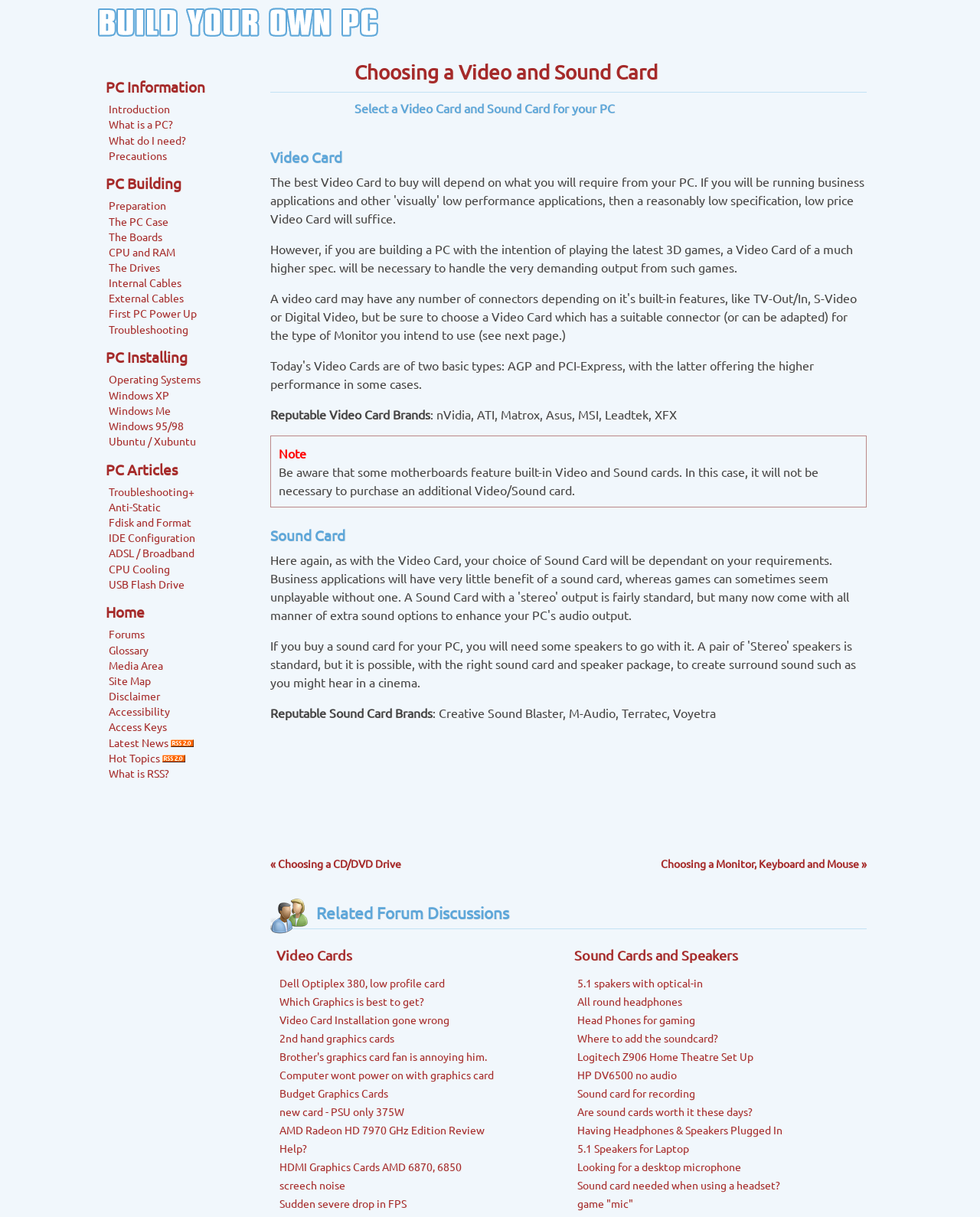Please specify the bounding box coordinates of the clickable region to carry out the following instruction: "Read 'Reputable Video Card Brands'". The coordinates should be four float numbers between 0 and 1, in the format [left, top, right, bottom].

[0.276, 0.334, 0.439, 0.347]